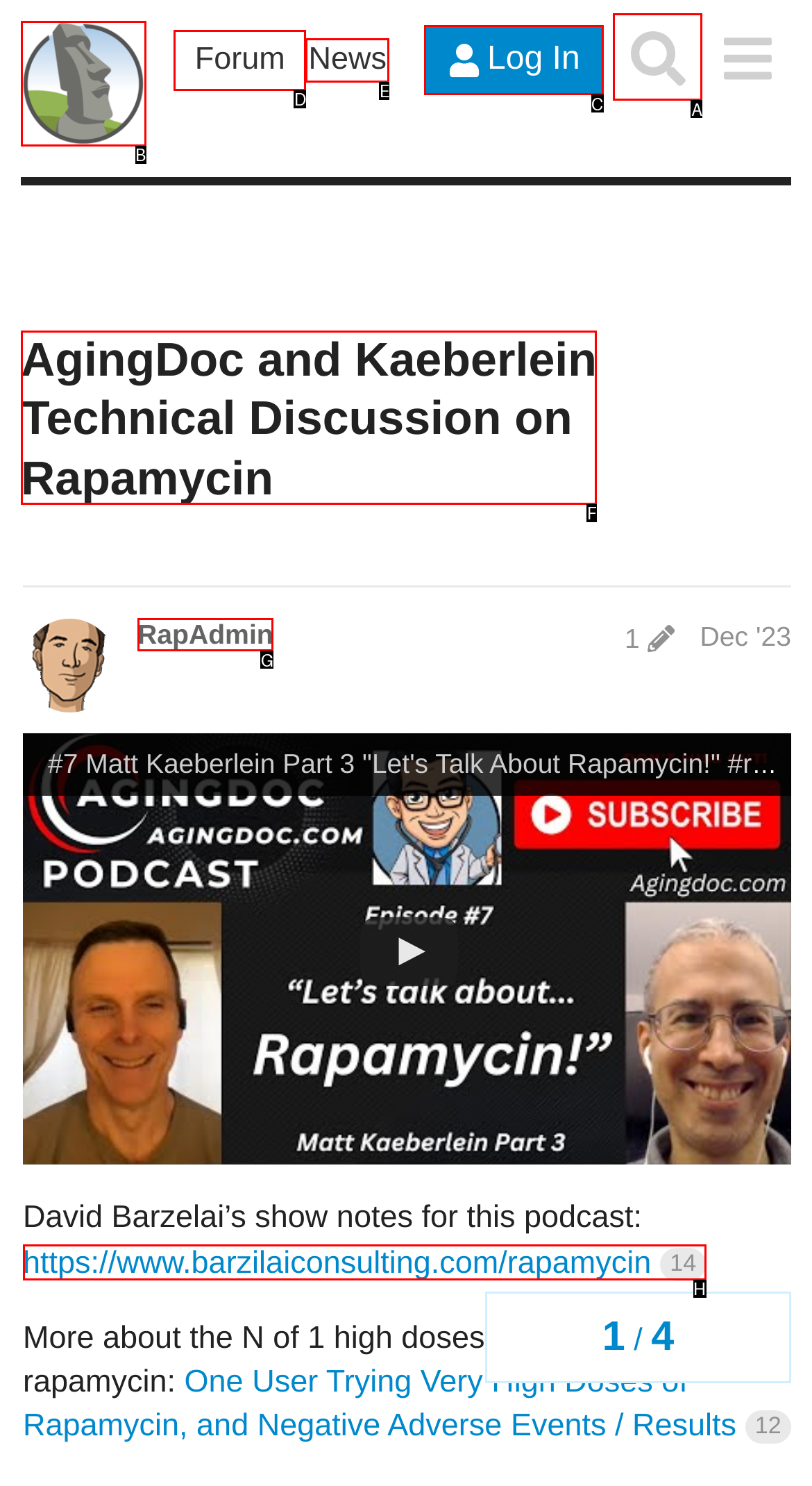Please indicate which HTML element to click in order to fulfill the following task: Click the 'Log In' button Respond with the letter of the chosen option.

C